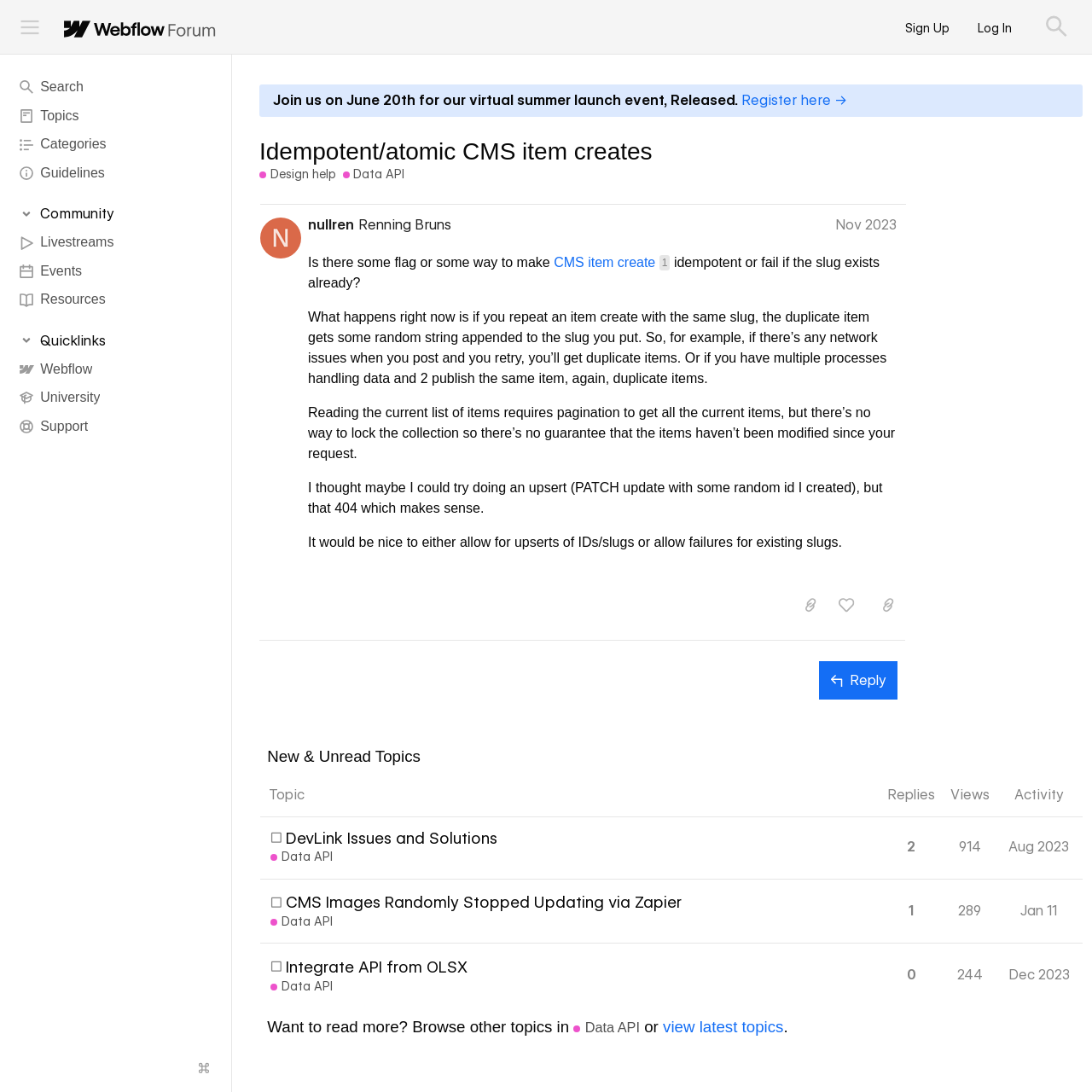Offer a comprehensive description of the webpage’s content and structure.

This webpage is a forum discussion page, specifically focused on the topic of "Idempotent/atomic CMS item creates" in the context of Webflow's Design help and Data API. 

At the top of the page, there is a header section with a button to toggle the sidebar, a link to the forum's homepage, and buttons to sign up and log in. 

Below the header, there is a main content section that takes up most of the page. On the left side, there is a sidebar with links to various categories, including Topics, Categories, Guidelines, and more. Each link has a small icon next to it.

In the main content area, there is a prominent button to join a virtual summer launch event, along with a brief description and a link to register. 

Below this, there is a heading that displays the title of the discussion topic, followed by a post from a user named nullren. The post includes a question about making CMS item creates idempotent or failing if the slug already exists, and the user explains their current experience with duplicate items being created. 

The post is followed by a series of buttons, including one to copy a link to the post, one to share a link to the post, and one to reply to the post. 

Further down the page, there is a section titled "New & Unread Topics" that displays a table with columns for Topic, Replies, Views, and Activity. The table has at least one row with a topic titled "DevLink Issues and Solutions" that has no solution.